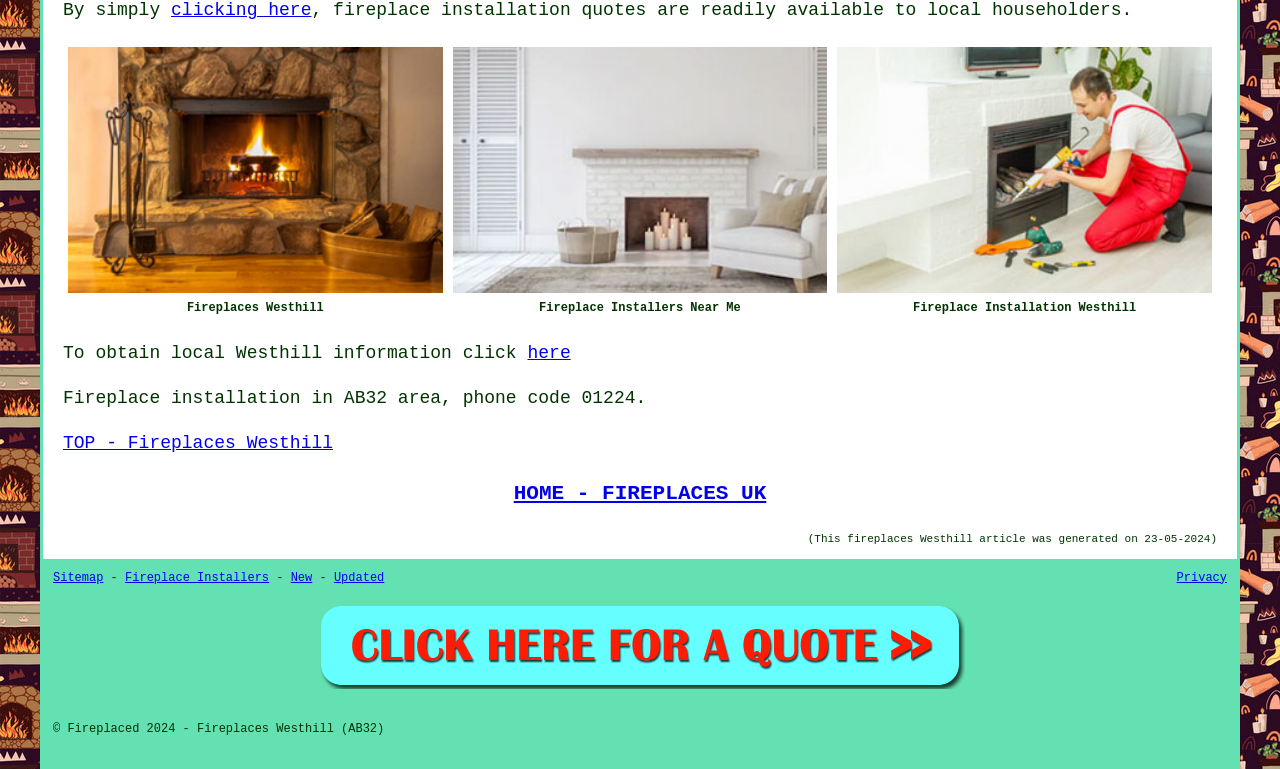Can you provide the bounding box coordinates for the element that should be clicked to implement the instruction: "Send an email"?

None